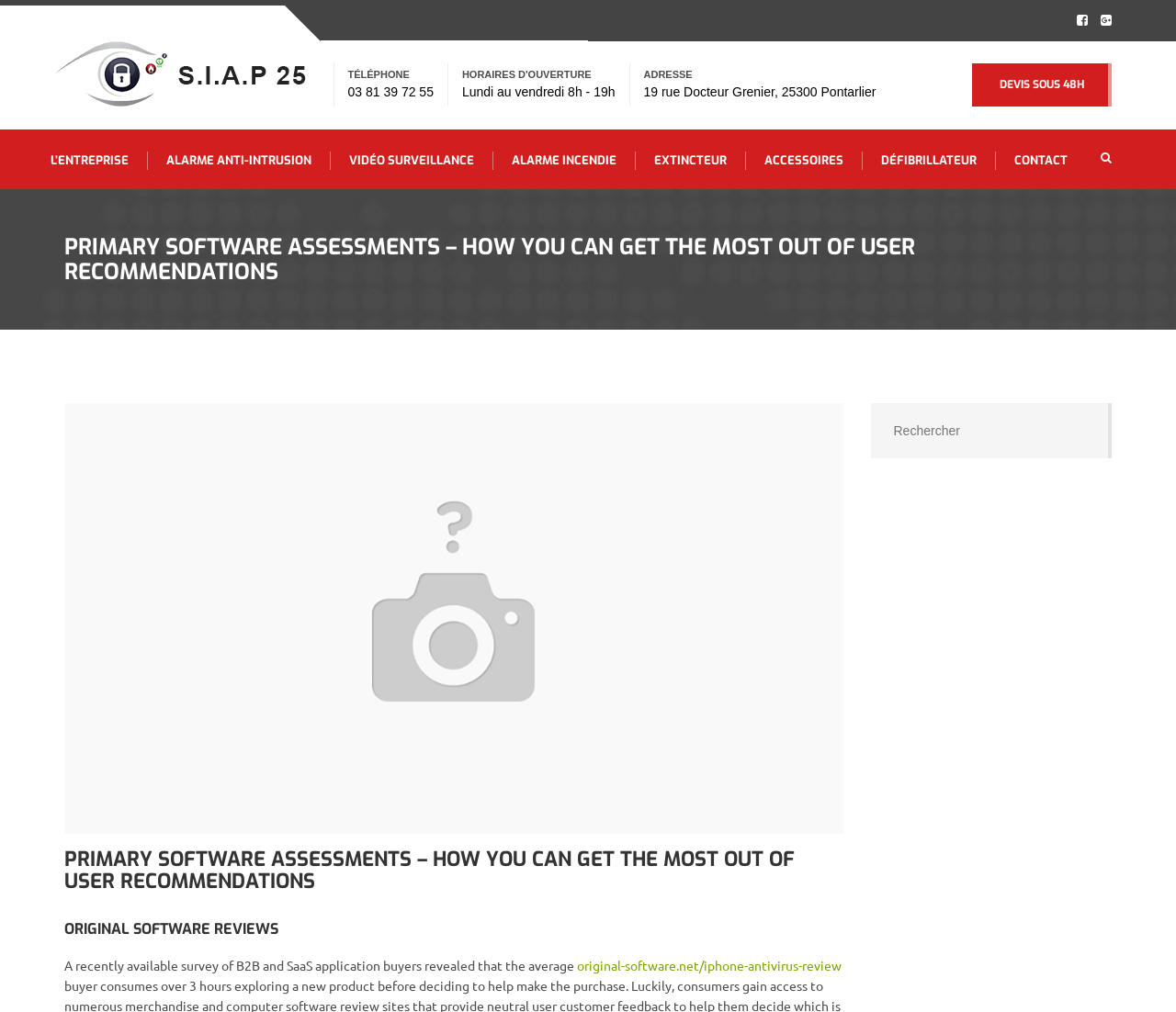Can you pinpoint the bounding box coordinates for the clickable element required for this instruction: "Click the DEVIS SOUS 48H link"? The coordinates should be four float numbers between 0 and 1, i.e., [left, top, right, bottom].

[0.827, 0.063, 0.945, 0.105]